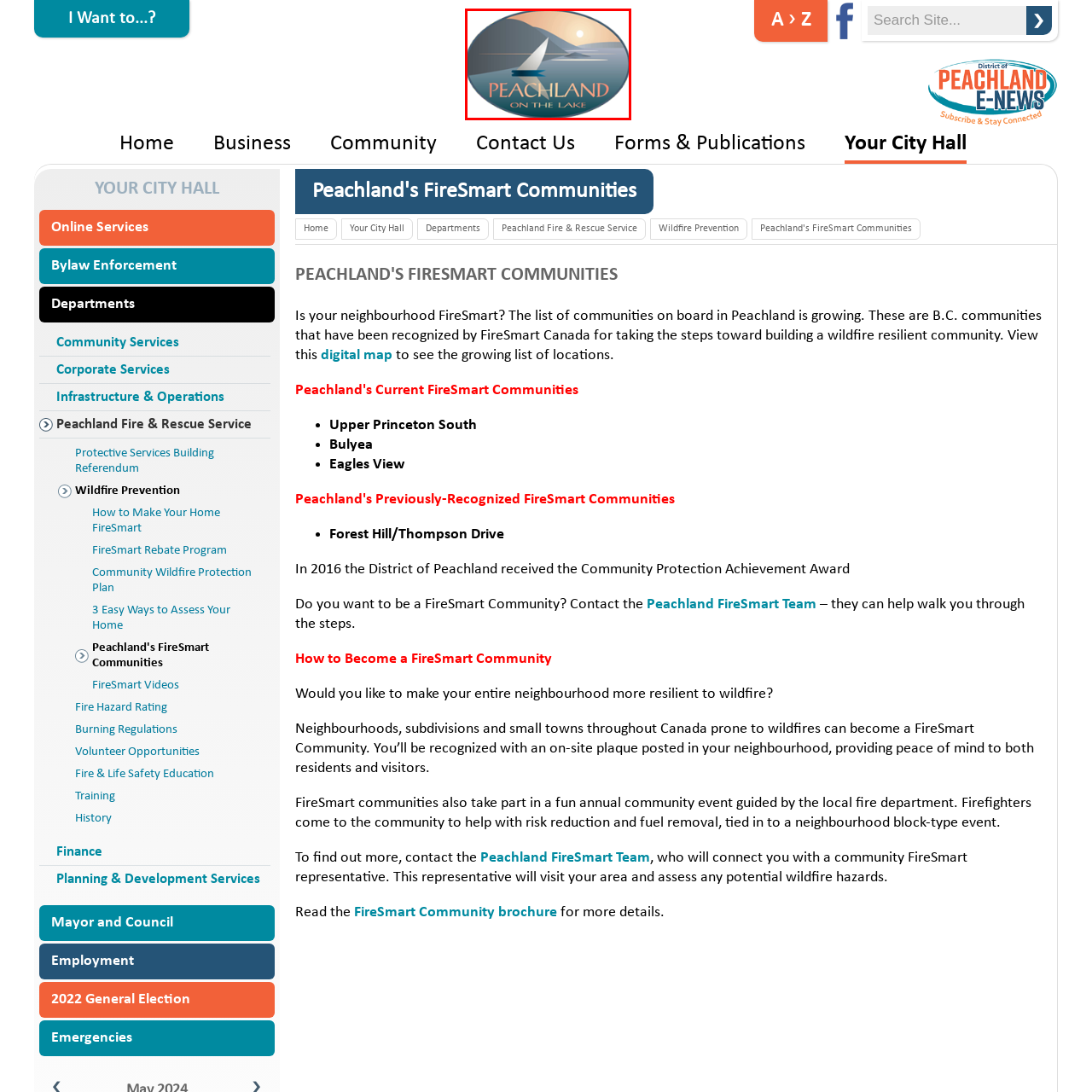What is the dominant color scheme of the lake scene?
Focus on the area within the red boundary in the image and answer the question with one word or a short phrase.

Blue and orange